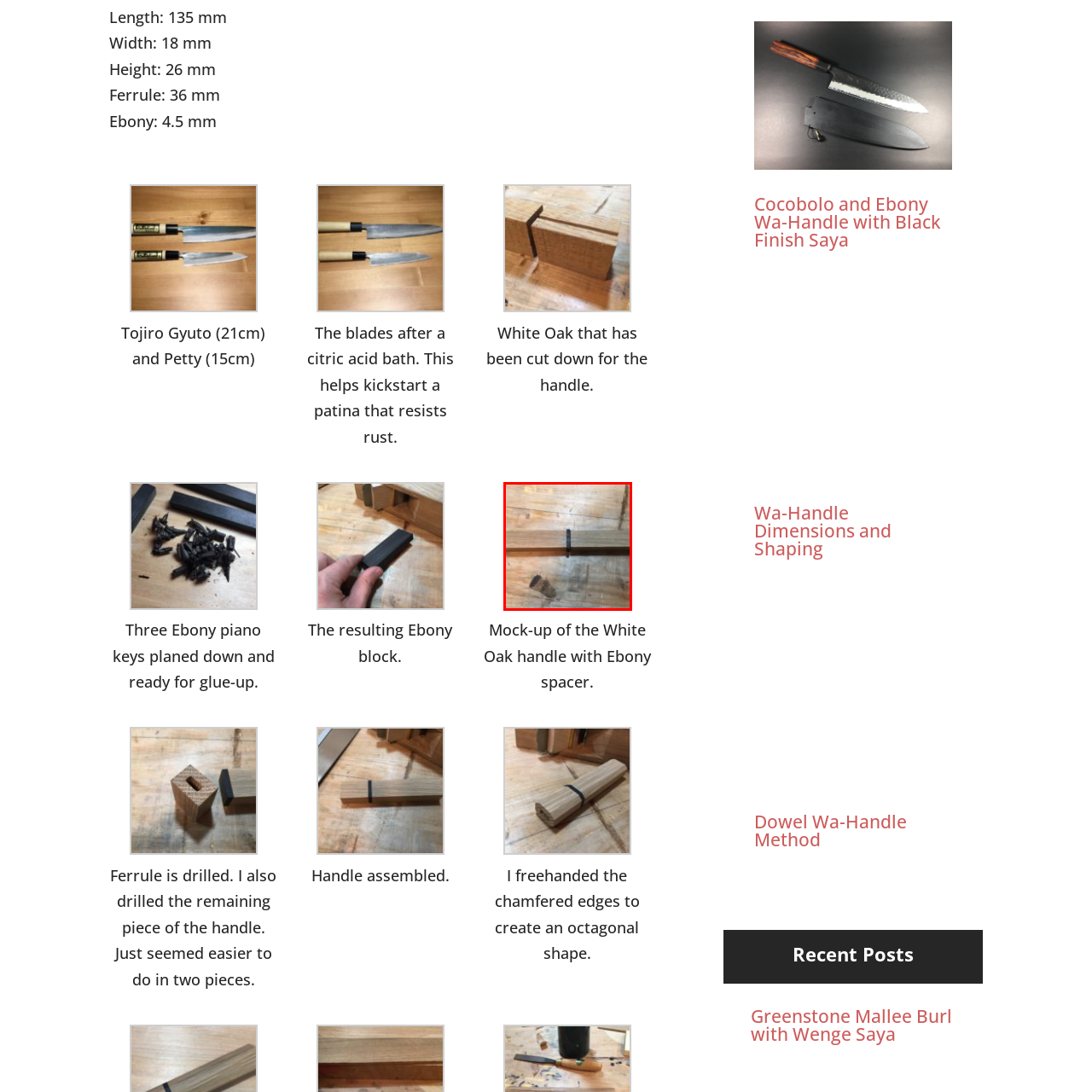Construct a detailed caption for the image enclosed in the red box.

This image depicts a close-up view of a woodworking process, showcasing a piece of White Oak wood that has been cut down to form a handle. Prominently featured is a thin, dark Ebony spacer positioned on the Oak. The use of these materials highlights the craftsmanship in creating a handle, likely for a kitchen knife or tool, emphasizing both aesthetic and functional qualities. The photo captures the raw textures of the wood against a wooden workbench surface, indicating a workspace dedicated to meticulous crafting and design.